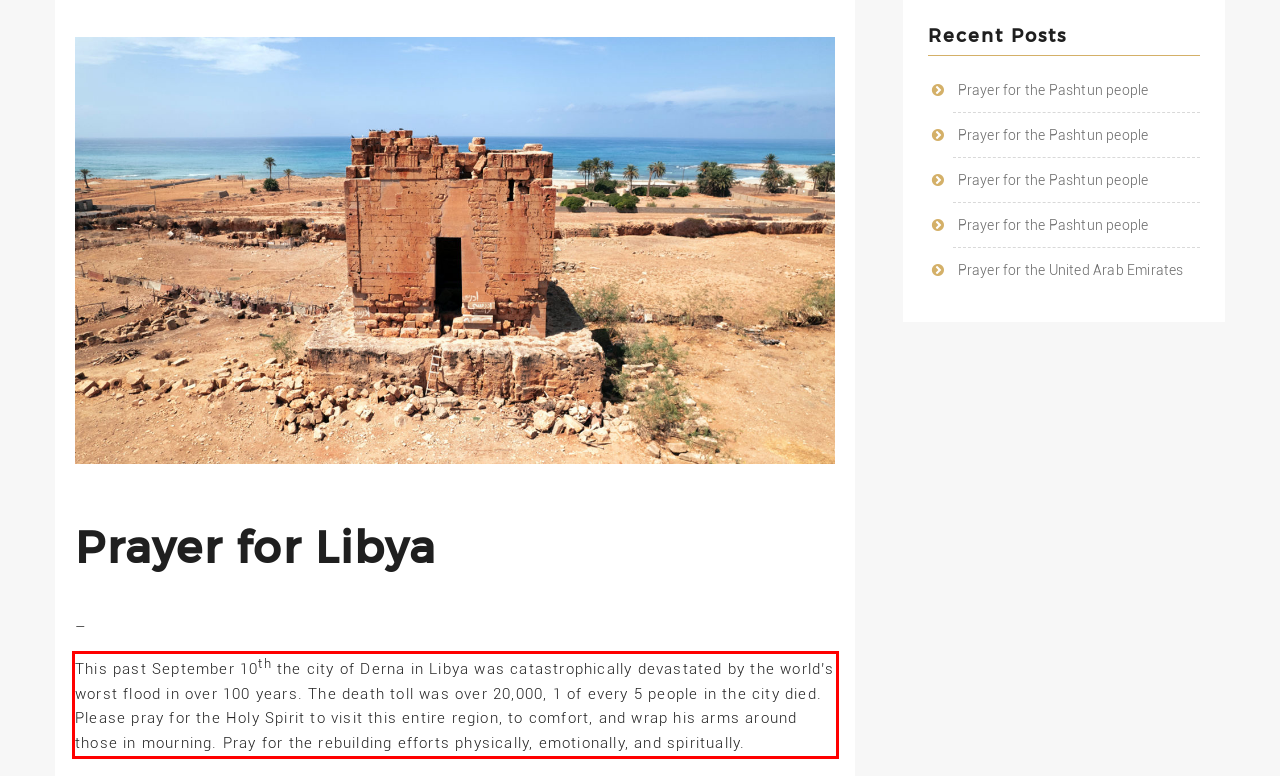Please look at the webpage screenshot and extract the text enclosed by the red bounding box.

This past September 10th the city of Derna in Libya was catastrophically devastated by the world’s worst flood in over 100 years. The death toll was over 20,000, 1 of every 5 people in the city died. Please pray for the Holy Spirit to visit this entire region, to comfort, and wrap his arms around those in mourning. Pray for the rebuilding efforts physically, emotionally, and spiritually.